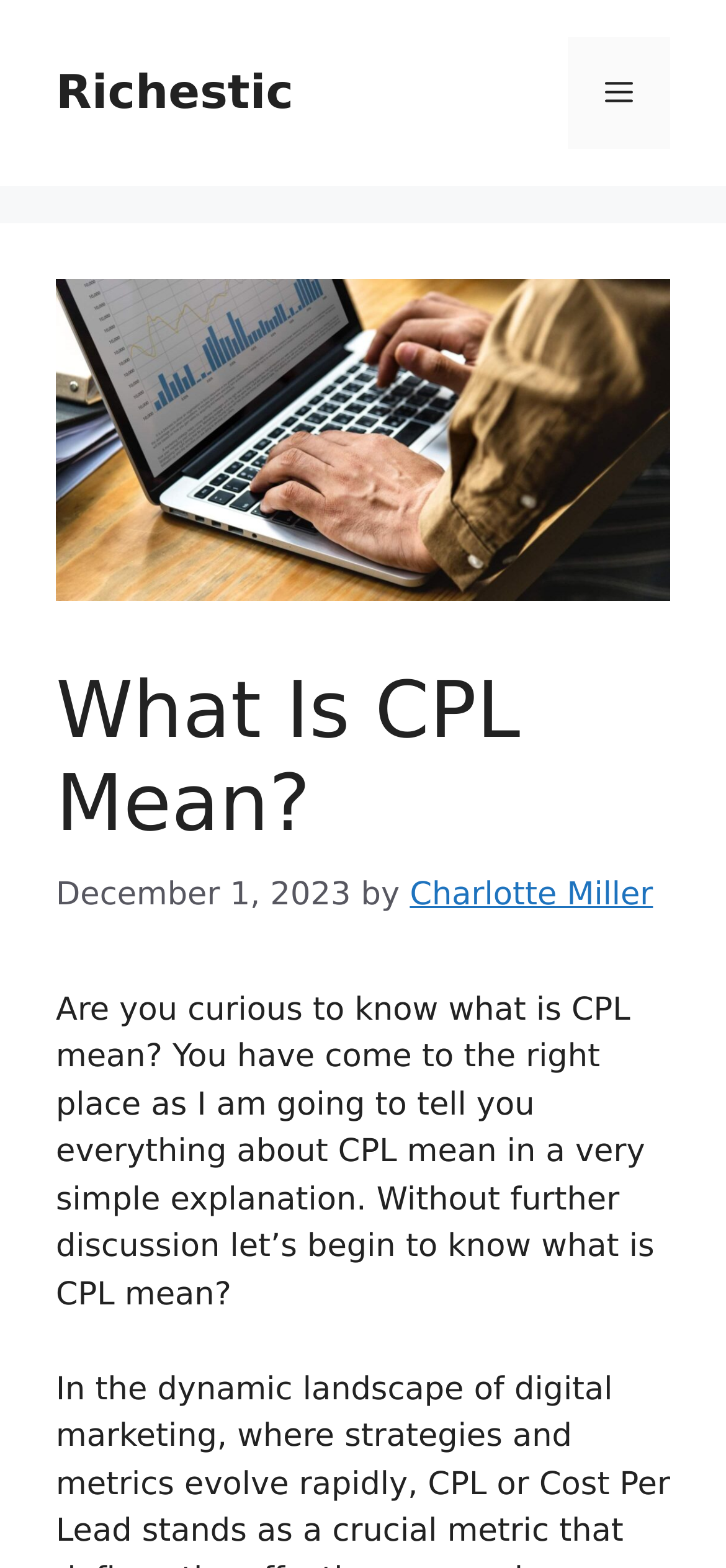Predict the bounding box coordinates for the UI element described as: "Charlotte Miller". The coordinates should be four float numbers between 0 and 1, presented as [left, top, right, bottom].

[0.564, 0.559, 0.899, 0.583]